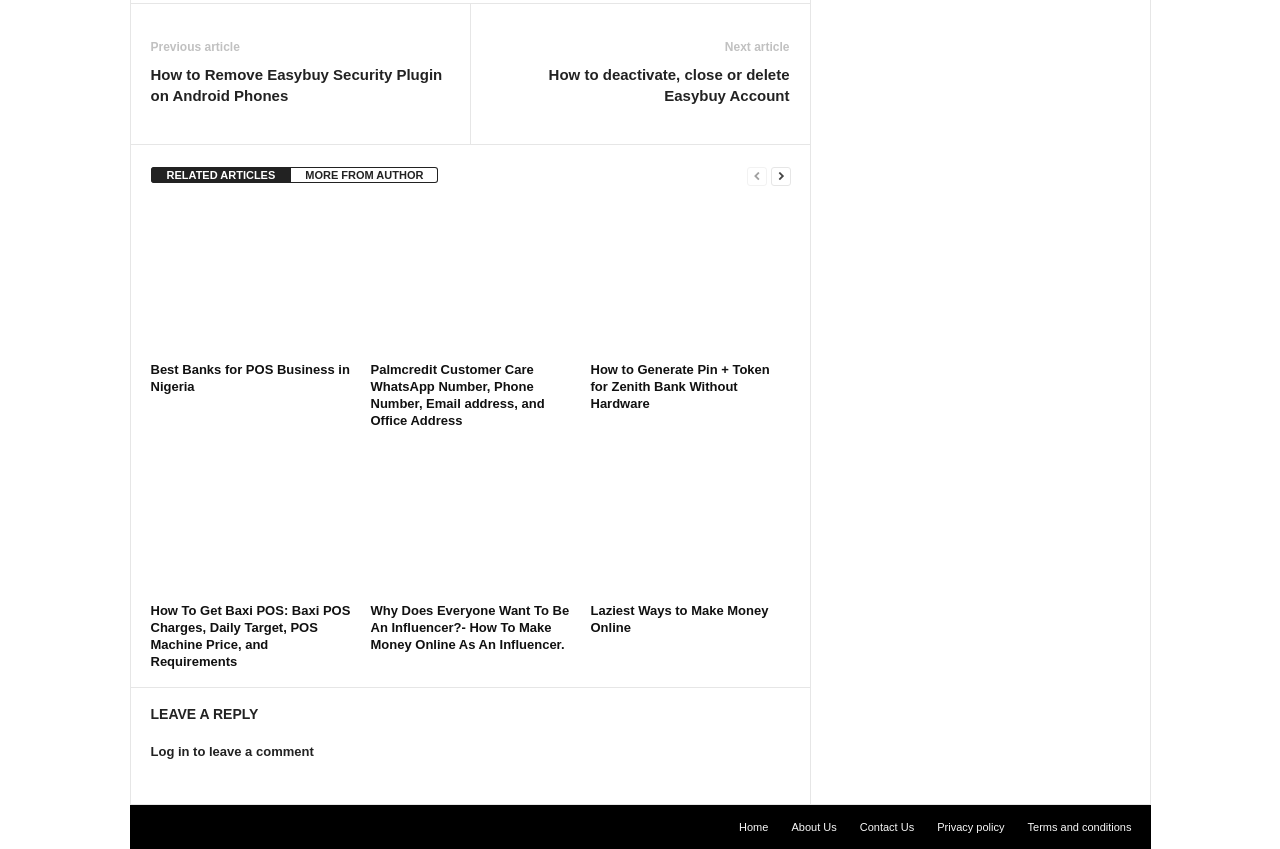Identify the bounding box coordinates for the element you need to click to achieve the following task: "Read the 'Best Banks for POS Business in Nigeria' article". Provide the bounding box coordinates as four float numbers between 0 and 1, in the form [left, top, right, bottom].

[0.118, 0.242, 0.274, 0.418]